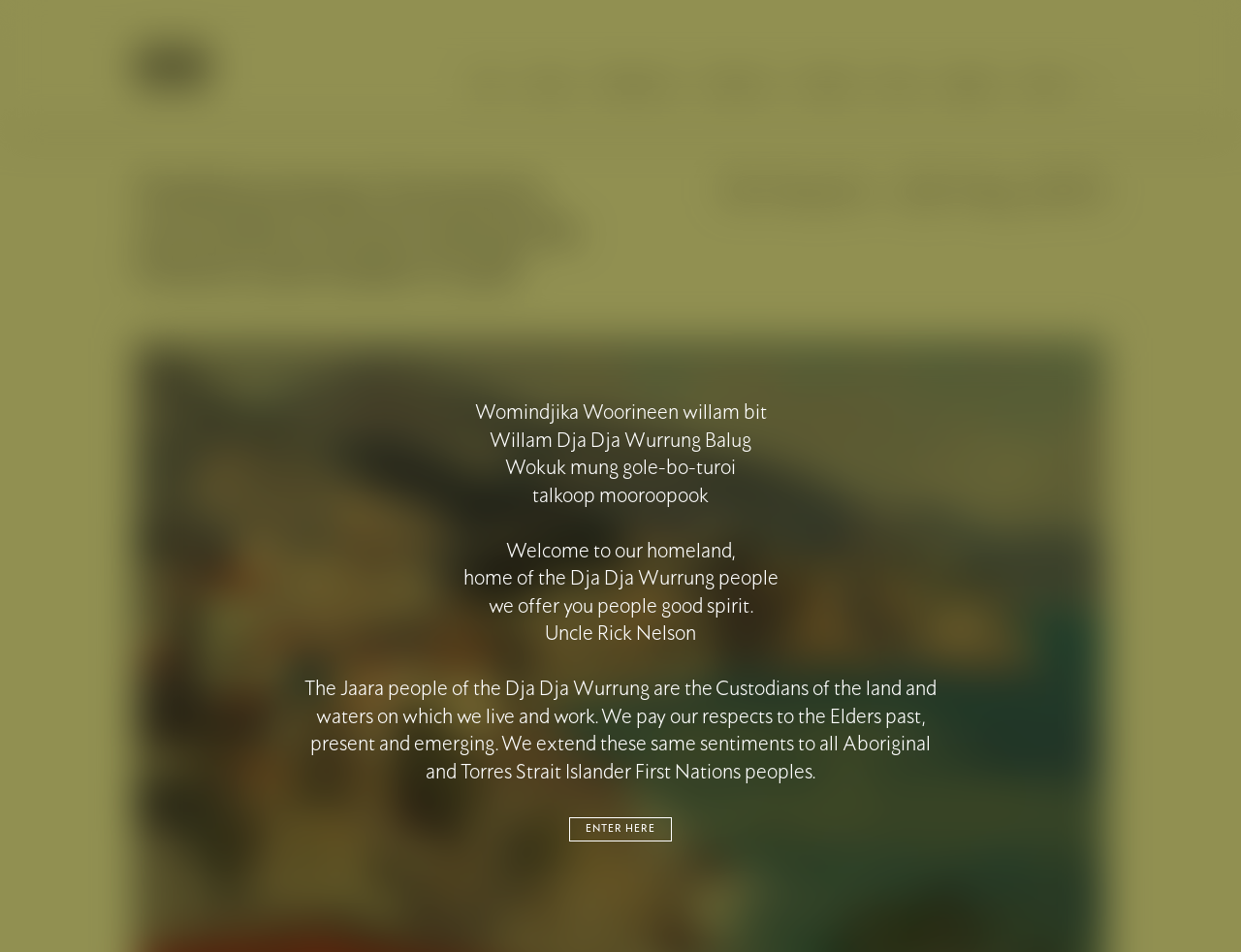Determine the bounding box coordinates for the area that should be clicked to carry out the following instruction: "Click the 'Exhibitions' link".

[0.48, 0.078, 0.548, 0.097]